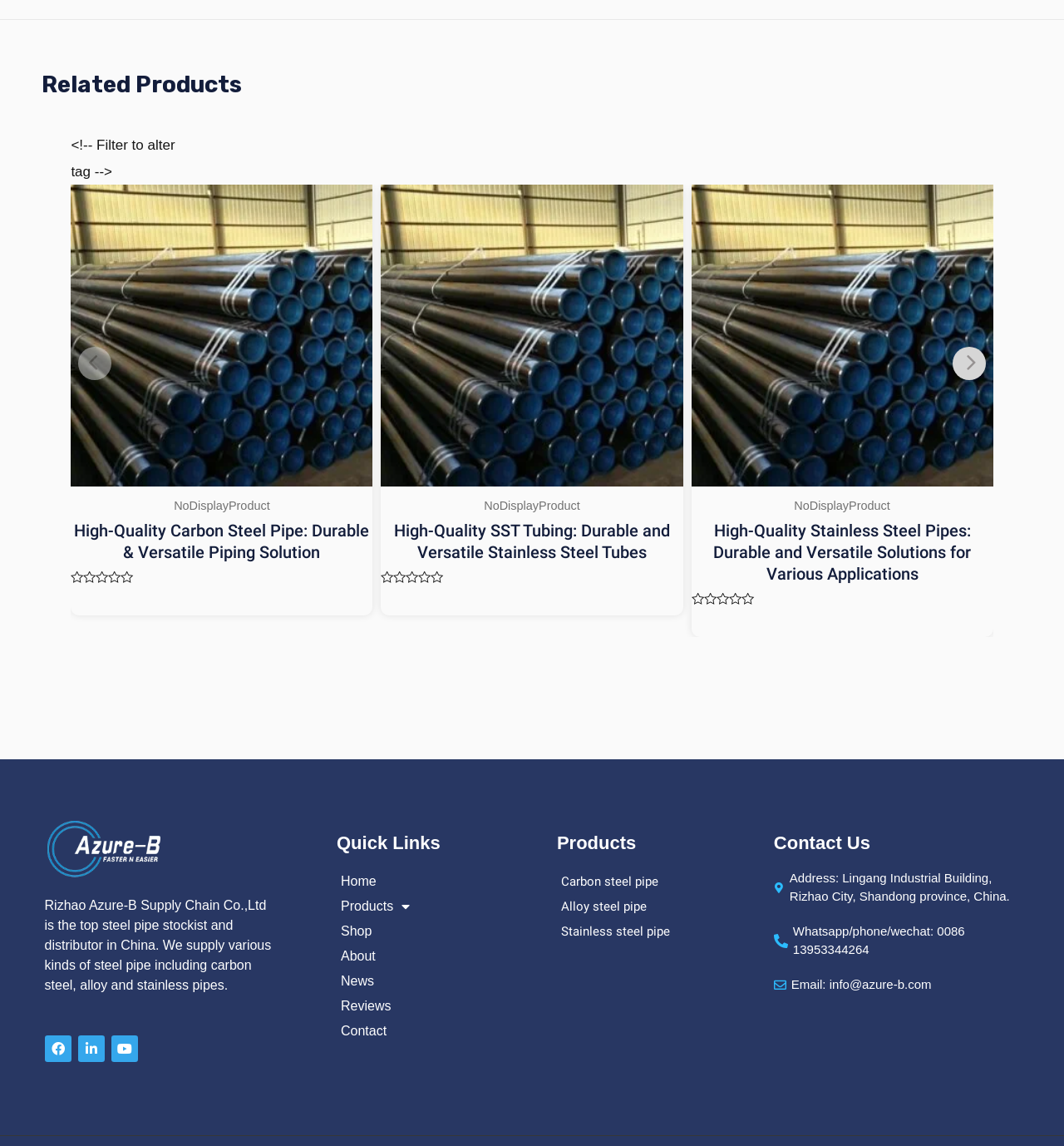Using the description: "Shop", determine the UI element's bounding box coordinates. Ensure the coordinates are in the format of four float numbers between 0 and 1, i.e., [left, top, right, bottom].

[0.316, 0.802, 0.508, 0.824]